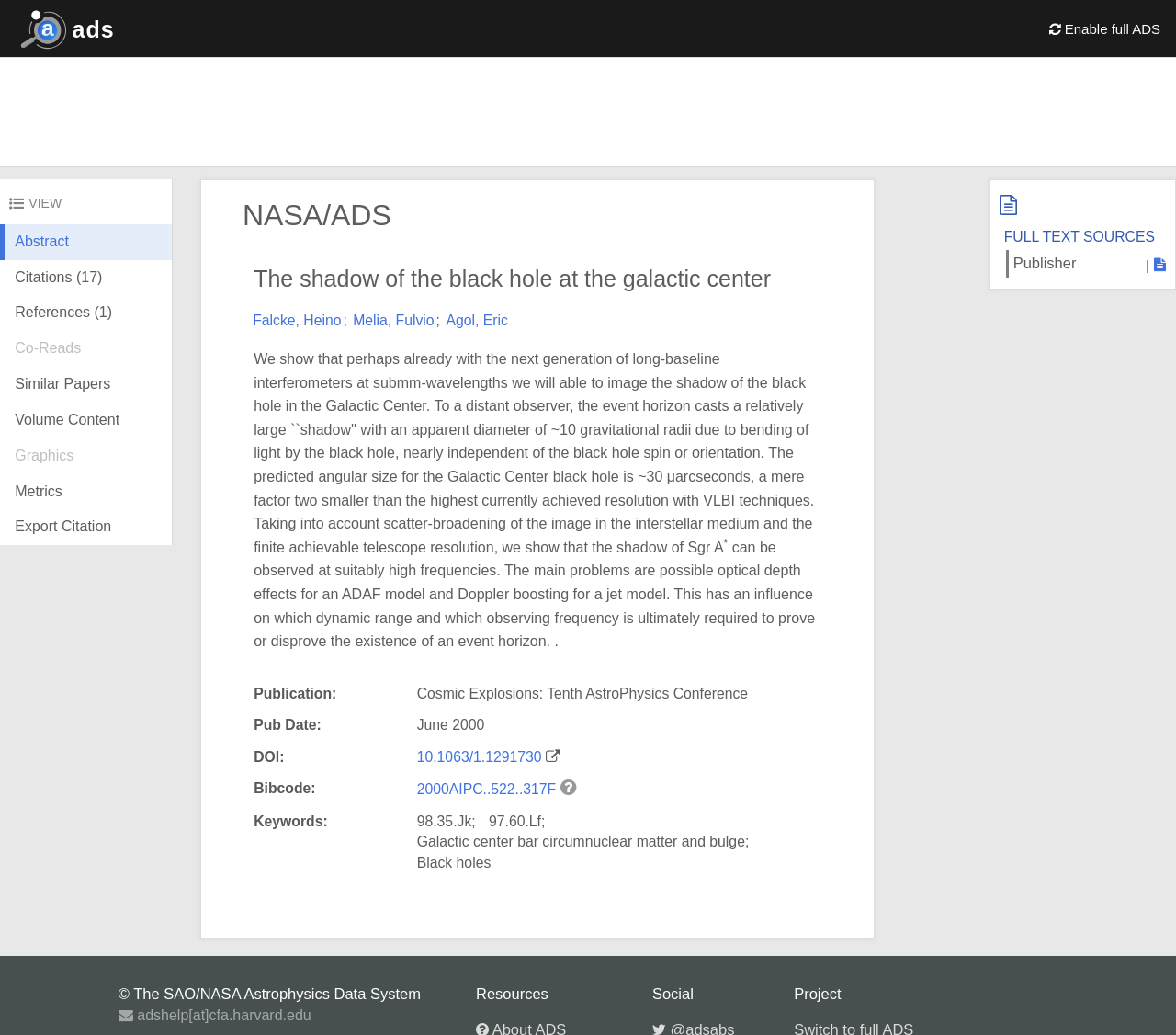Locate the bounding box coordinates of the element I should click to achieve the following instruction: "Read the paper by 'Falcke, Heino'".

[0.215, 0.302, 0.29, 0.317]